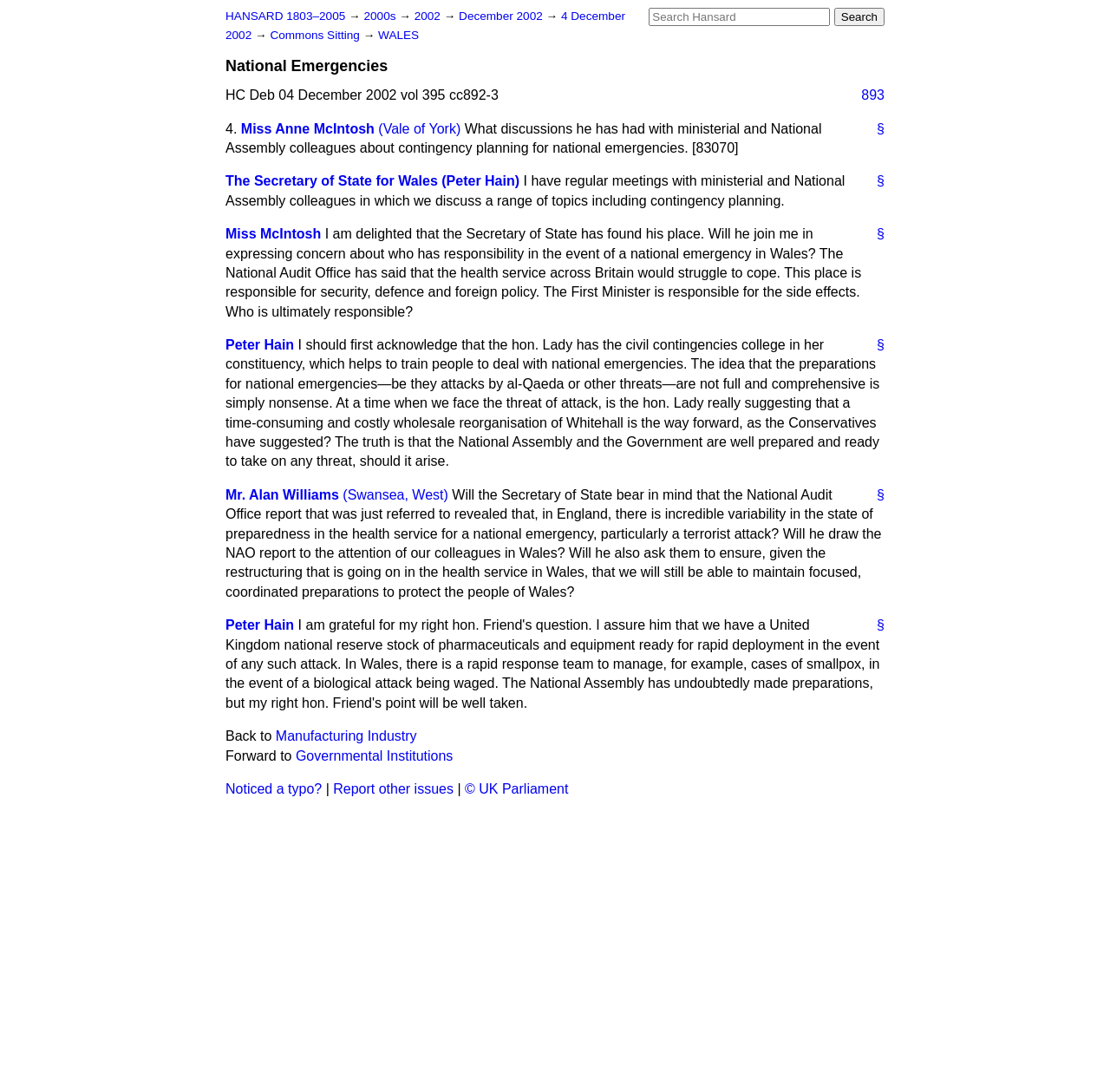Show me the bounding box coordinates of the clickable region to achieve the task as per the instruction: "Search for a term".

[0.585, 0.007, 0.748, 0.024]